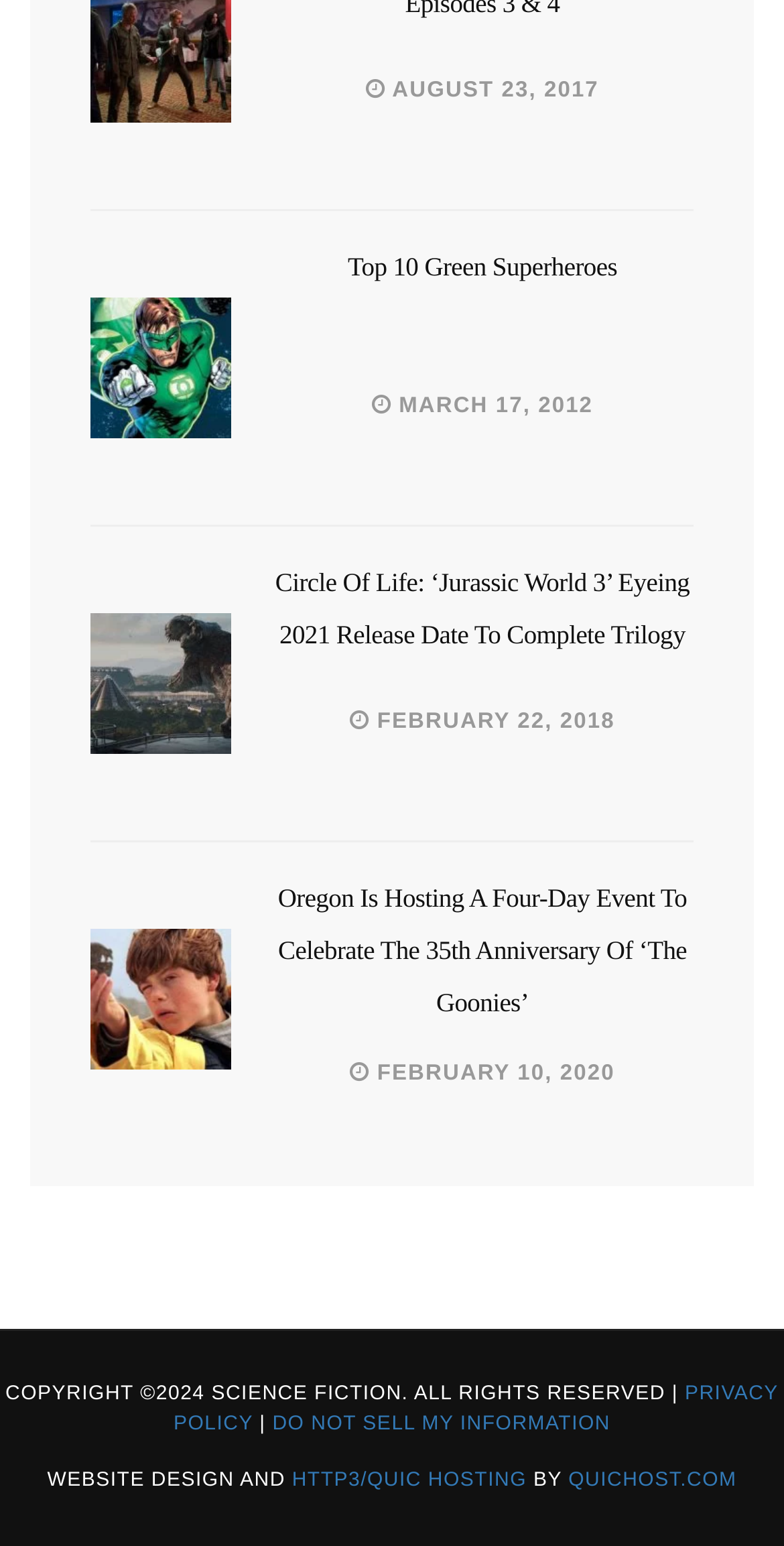Please locate the UI element described by "HTTP3/QUIC Hosting" and provide its bounding box coordinates.

[0.372, 0.951, 0.672, 0.965]